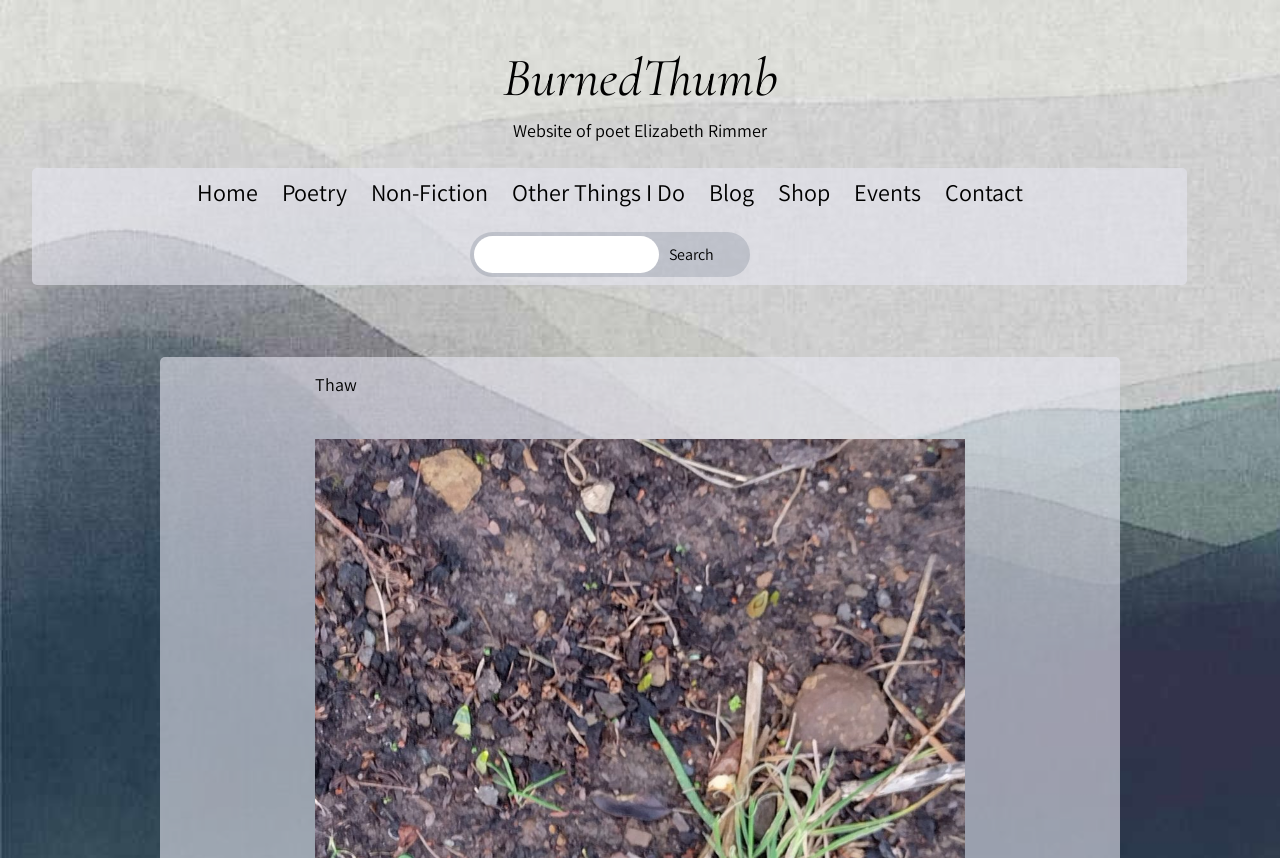Please find the bounding box for the UI component described as follows: "parent_node: Search name="s"".

[0.37, 0.275, 0.515, 0.318]